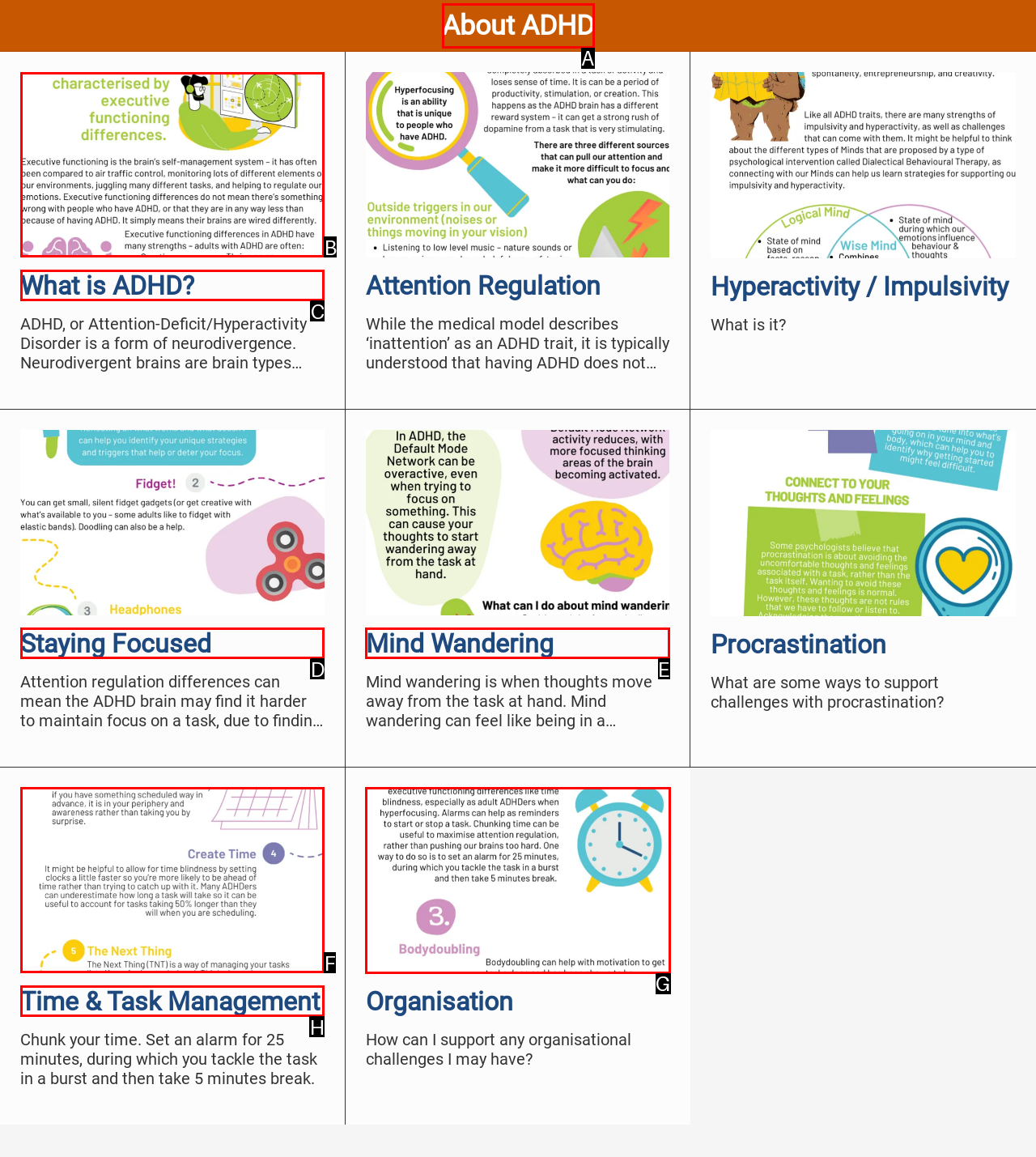From the given options, find the HTML element that fits the description: parent_node: Time & Task Management. Reply with the letter of the chosen element.

F